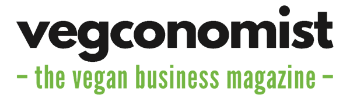Give a one-word or phrase response to the following question: What is the purpose of the 'vegconomist' digital platform?

promoting vegan entrepreneurship and innovation